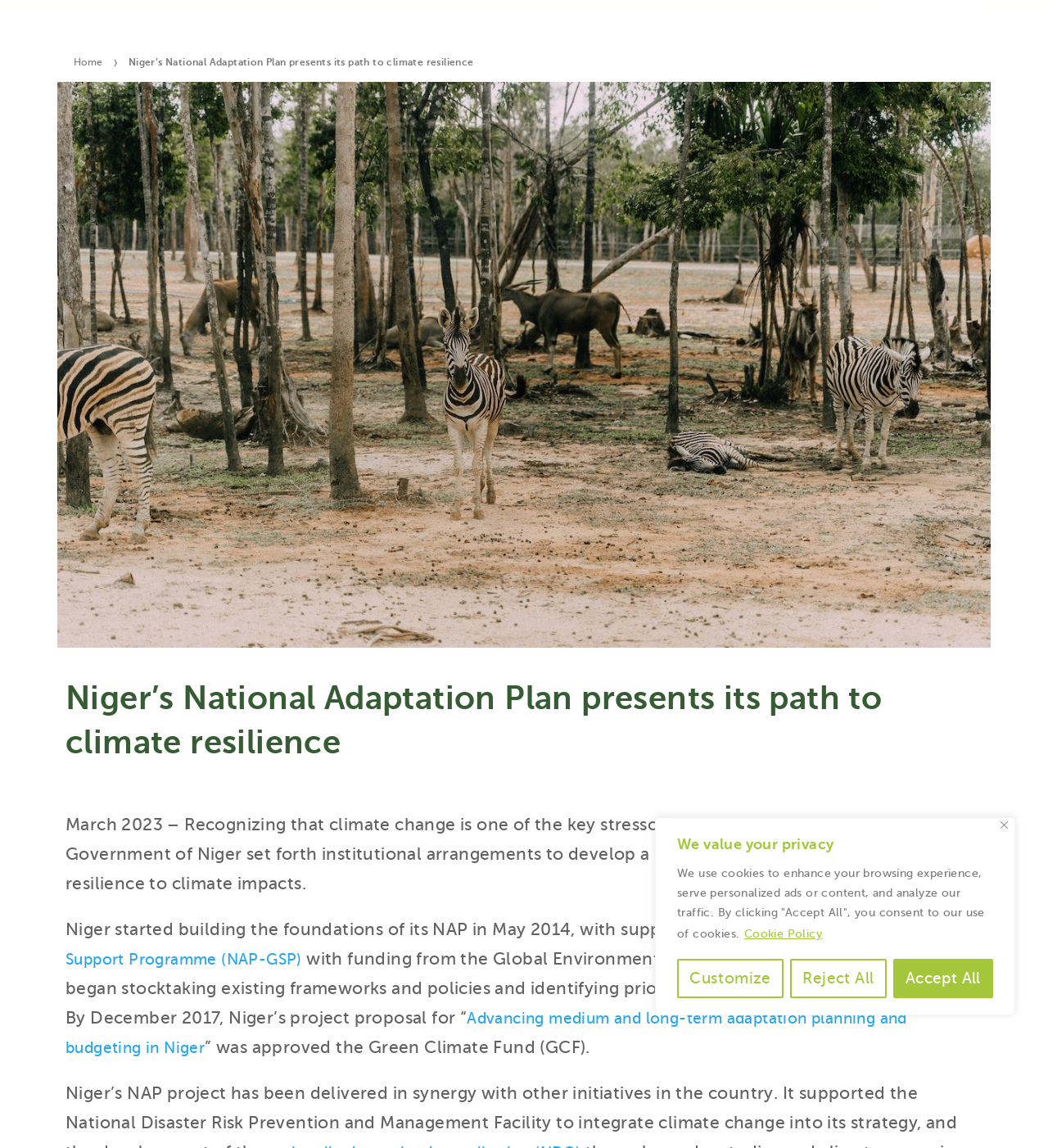From the webpage screenshot, predict the bounding box of the UI element that matches this description: "Cases".

None